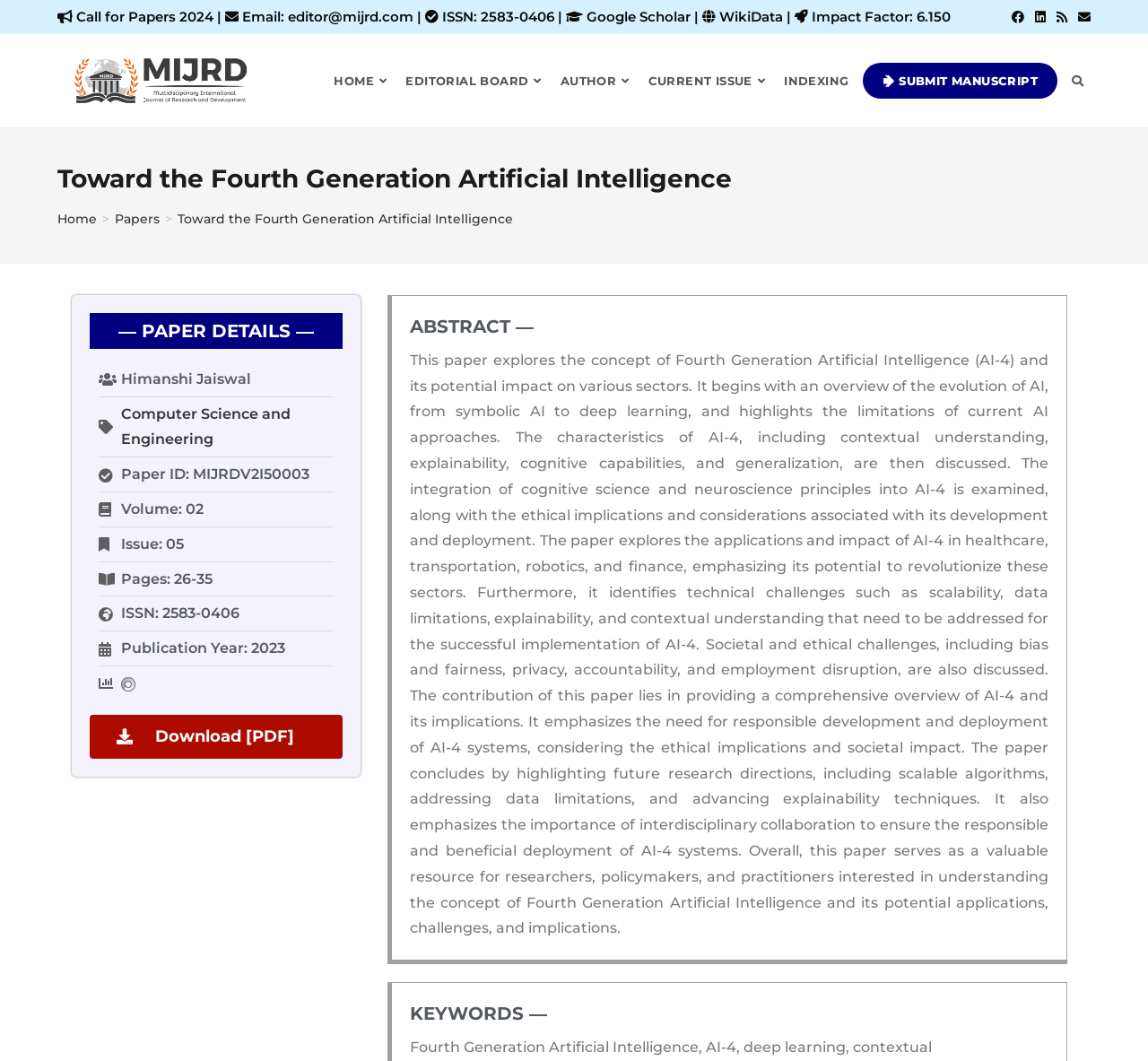Indicate the bounding box coordinates of the element that must be clicked to execute the instruction: "Visit the Facebook page". The coordinates should be given as four float numbers between 0 and 1, i.e., [left, top, right, bottom].

[0.877, 0.007, 0.897, 0.024]